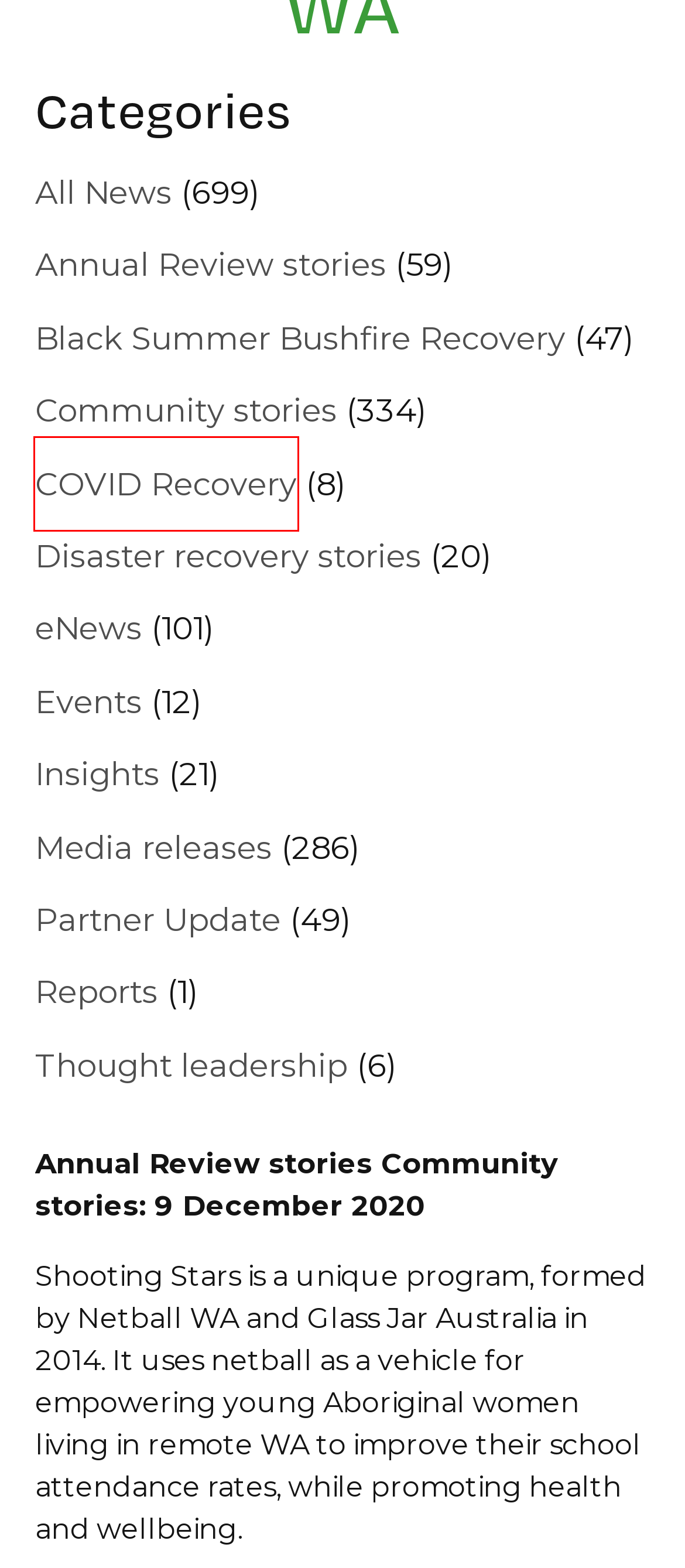You have been given a screenshot of a webpage, where a red bounding box surrounds a UI element. Identify the best matching webpage description for the page that loads after the element in the bounding box is clicked. Options include:
A. Reports | Foundation for Rural & Regional Renewal (FRRR)
B. Media releases | Foundation for Rural & Regional Renewal (FRRR)
C. Annual Review stories | Foundation for Rural & Regional Renewal (FRRR)
D. Thought leadership | Foundation for Rural & Regional Renewal (FRRR)
E. eNews | Foundation for Rural & Regional Renewal (FRRR)
F. Disaster recovery stories | Foundation for Rural & Regional Renewal (FRRR)
G. Community stories | Foundation for Rural & Regional Renewal (FRRR)
H. COVID Recovery | Foundation for Rural & Regional Renewal (FRRR)

H